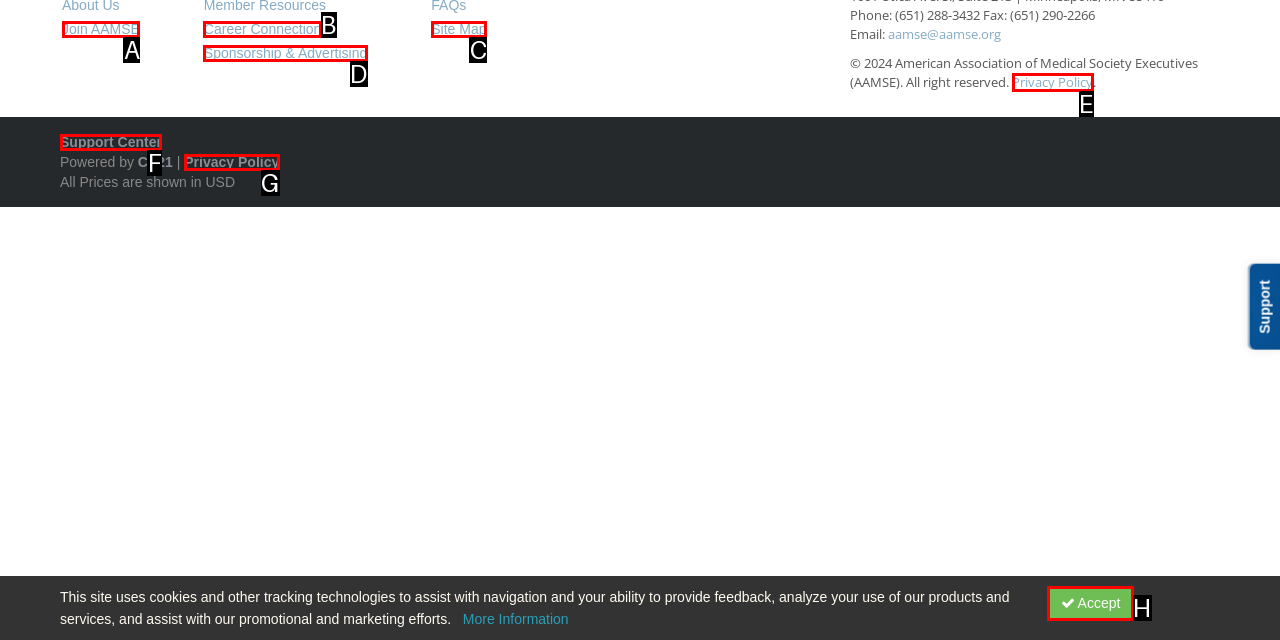Identify the option that corresponds to: Sponsorship & Advertising
Respond with the corresponding letter from the choices provided.

D